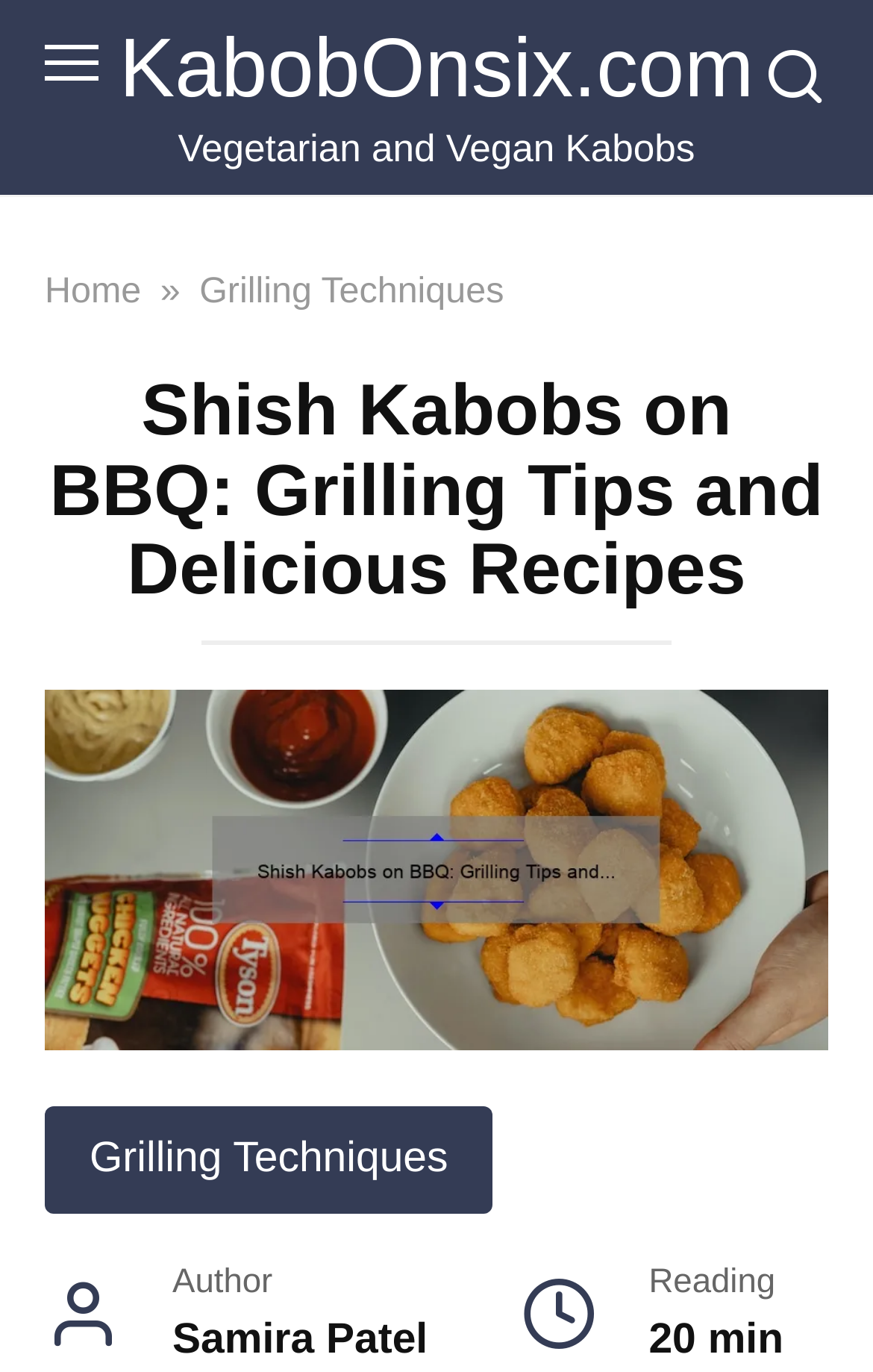Can you extract the primary headline text from the webpage?

Shish Kabobs on BBQ: Grilling Tips and Delicious Recipes